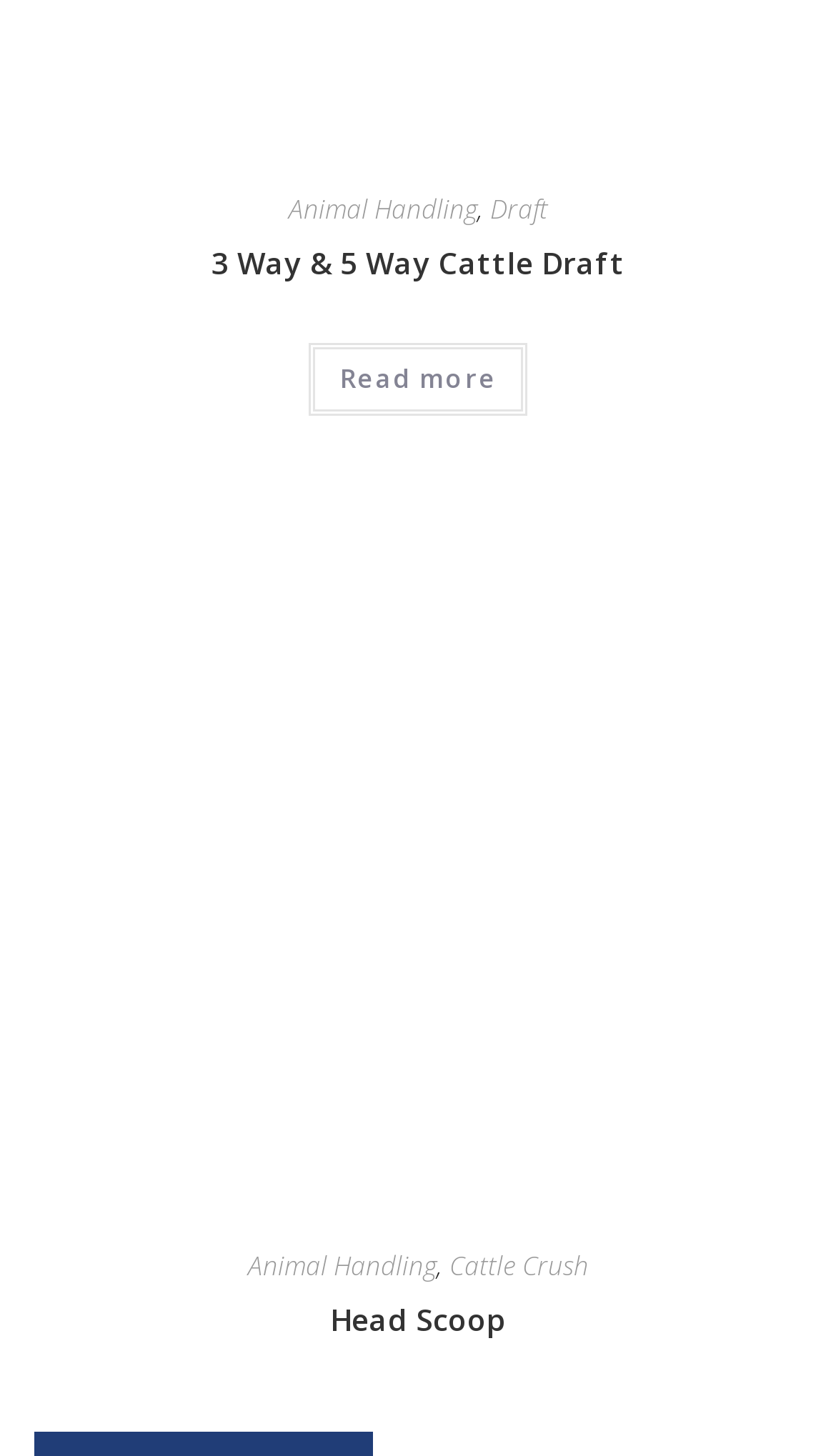What is the purpose of the 'Select options for “3 Way & 5 Way Cattle Draft”' link?
Based on the screenshot, provide a one-word or short-phrase response.

To read more